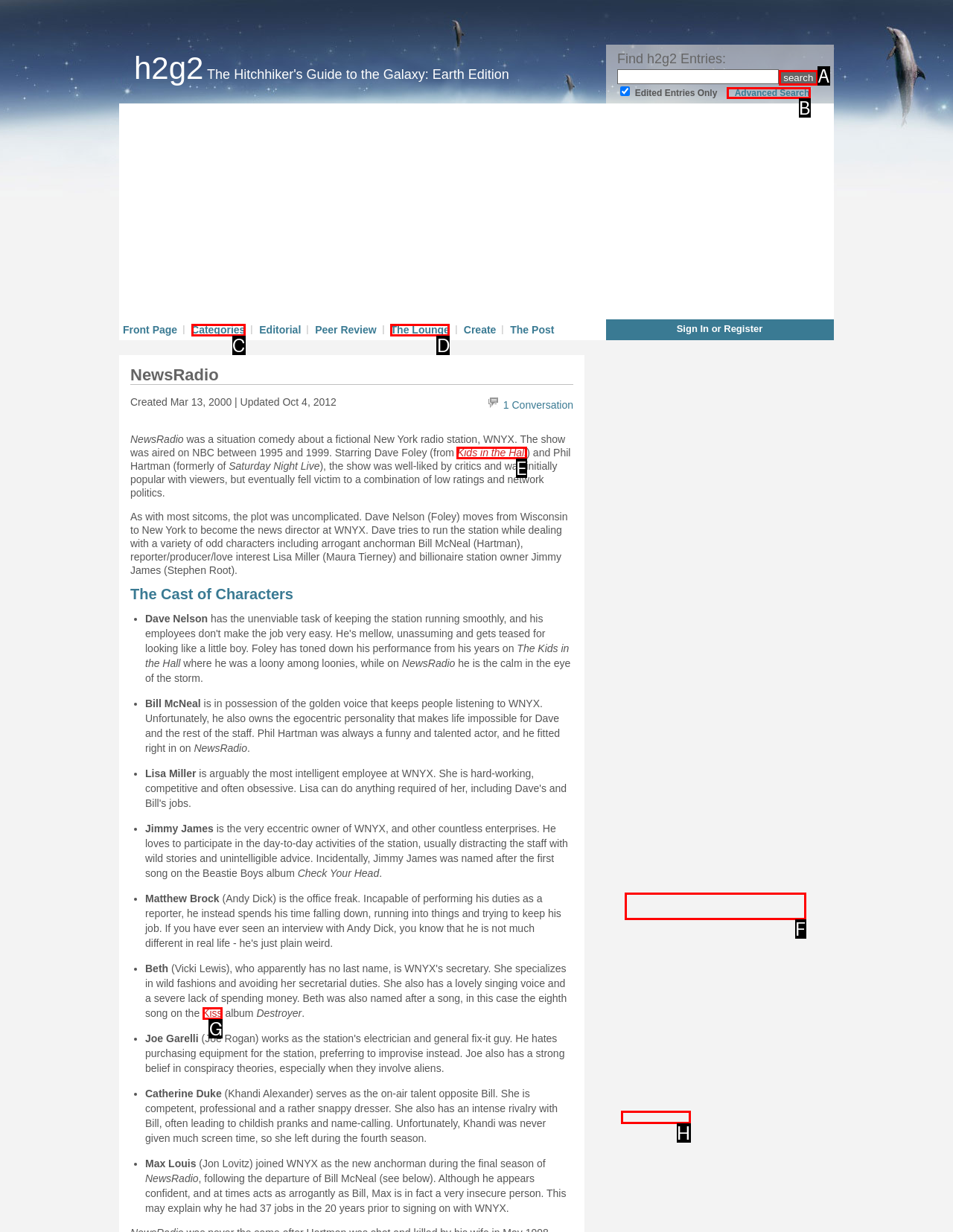Select the appropriate HTML element that needs to be clicked to finish the task: click on advanced search
Reply with the letter of the chosen option.

B